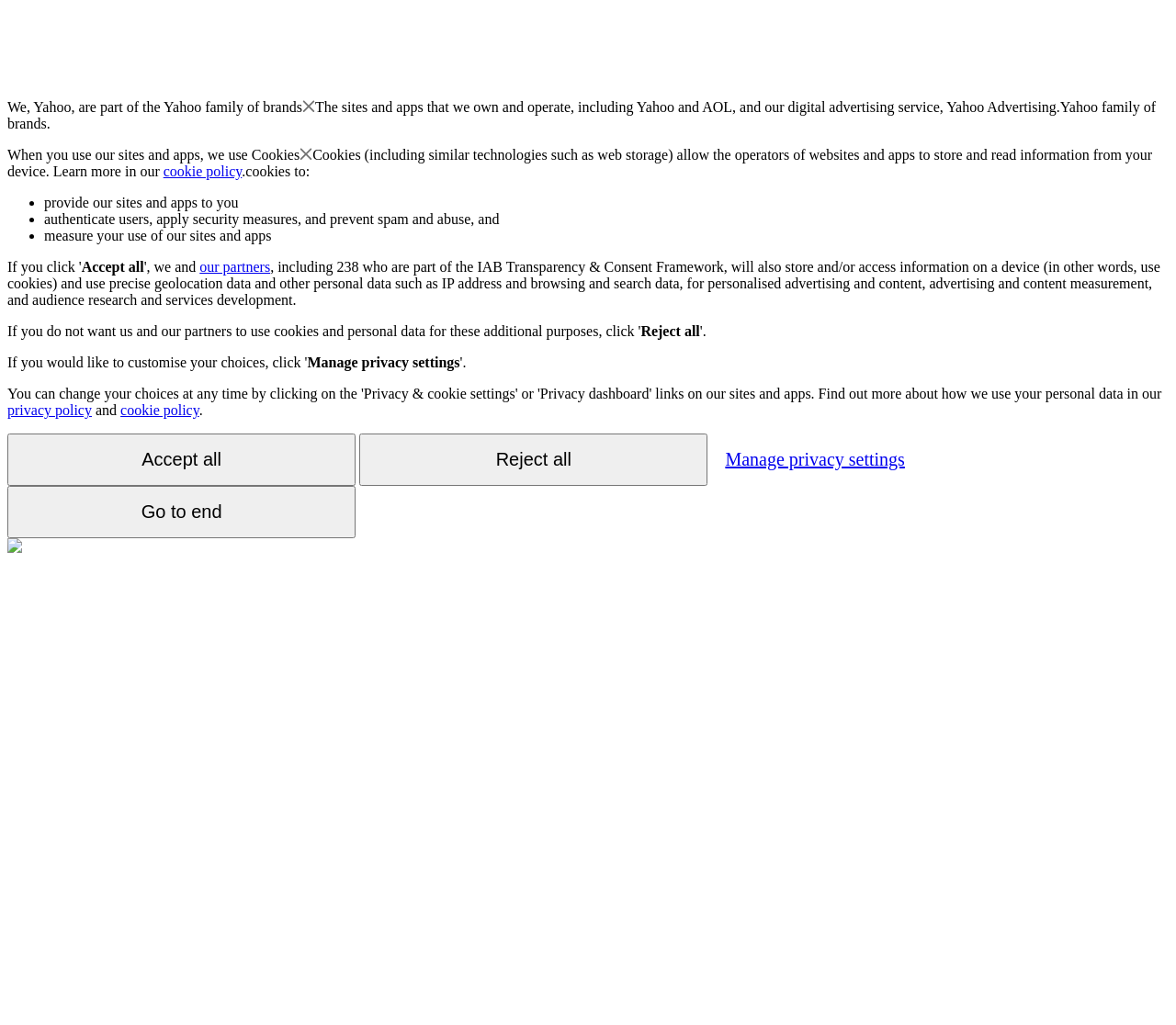Locate the coordinates of the bounding box for the clickable region that fulfills this instruction: "View the 'cookie policy'".

[0.102, 0.392, 0.169, 0.408]